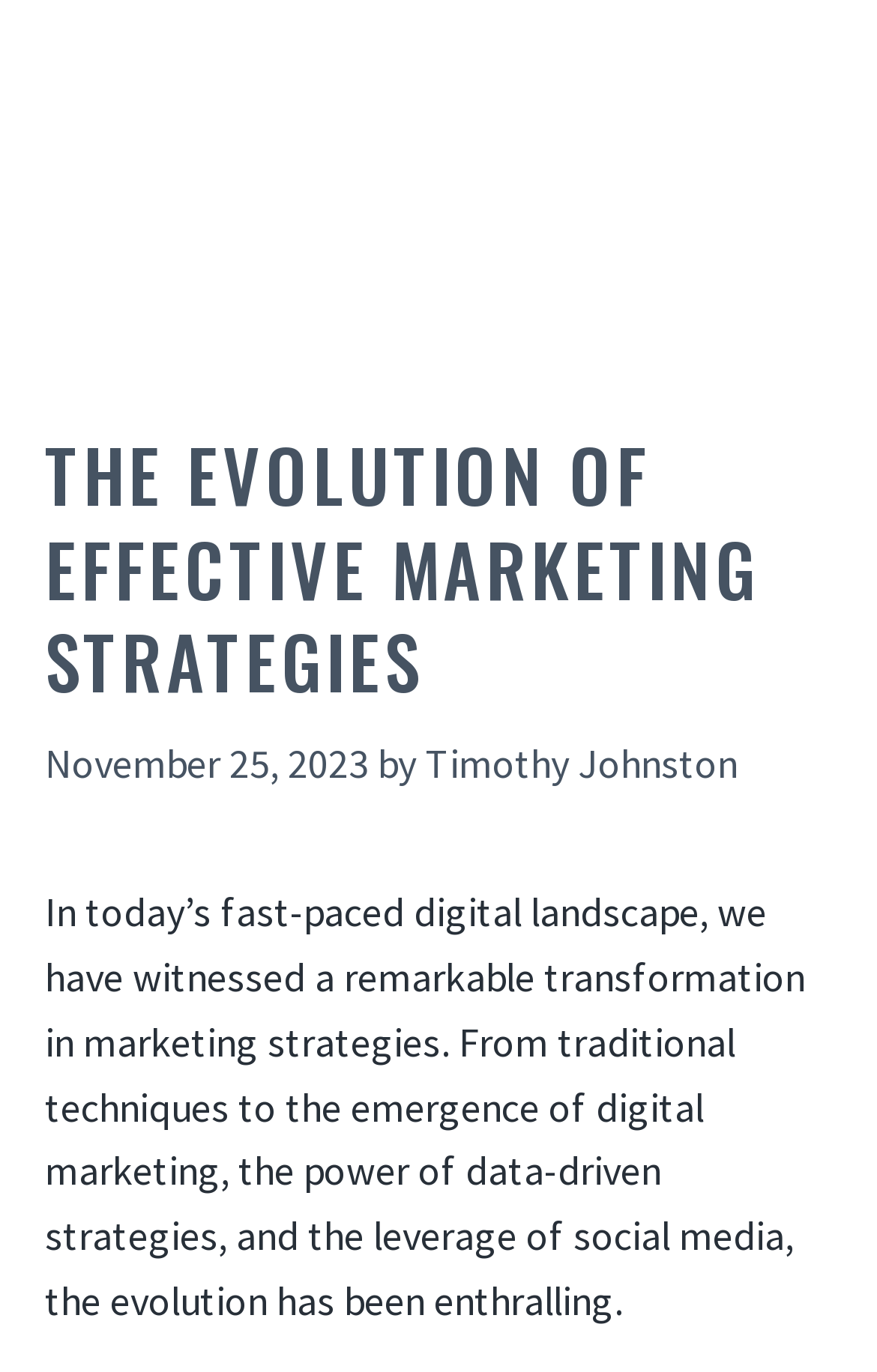Based on the description "Timothy Johnston", find the bounding box of the specified UI element.

[0.485, 0.537, 0.841, 0.575]